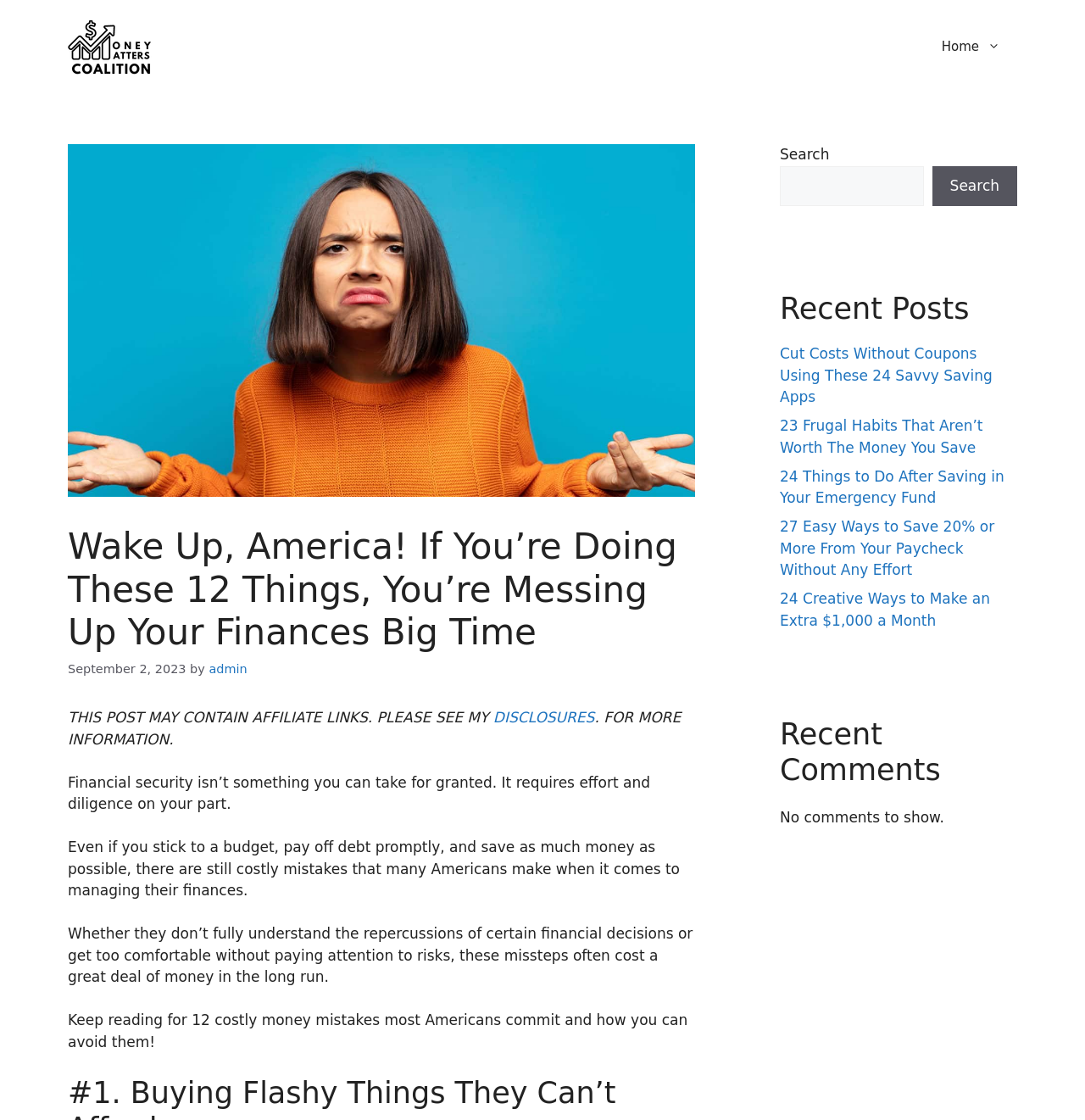What is the date of the current article?
Analyze the image and deliver a detailed answer to the question.

The date of the current article can be found below the main heading, where it says 'September 2, 2023'.